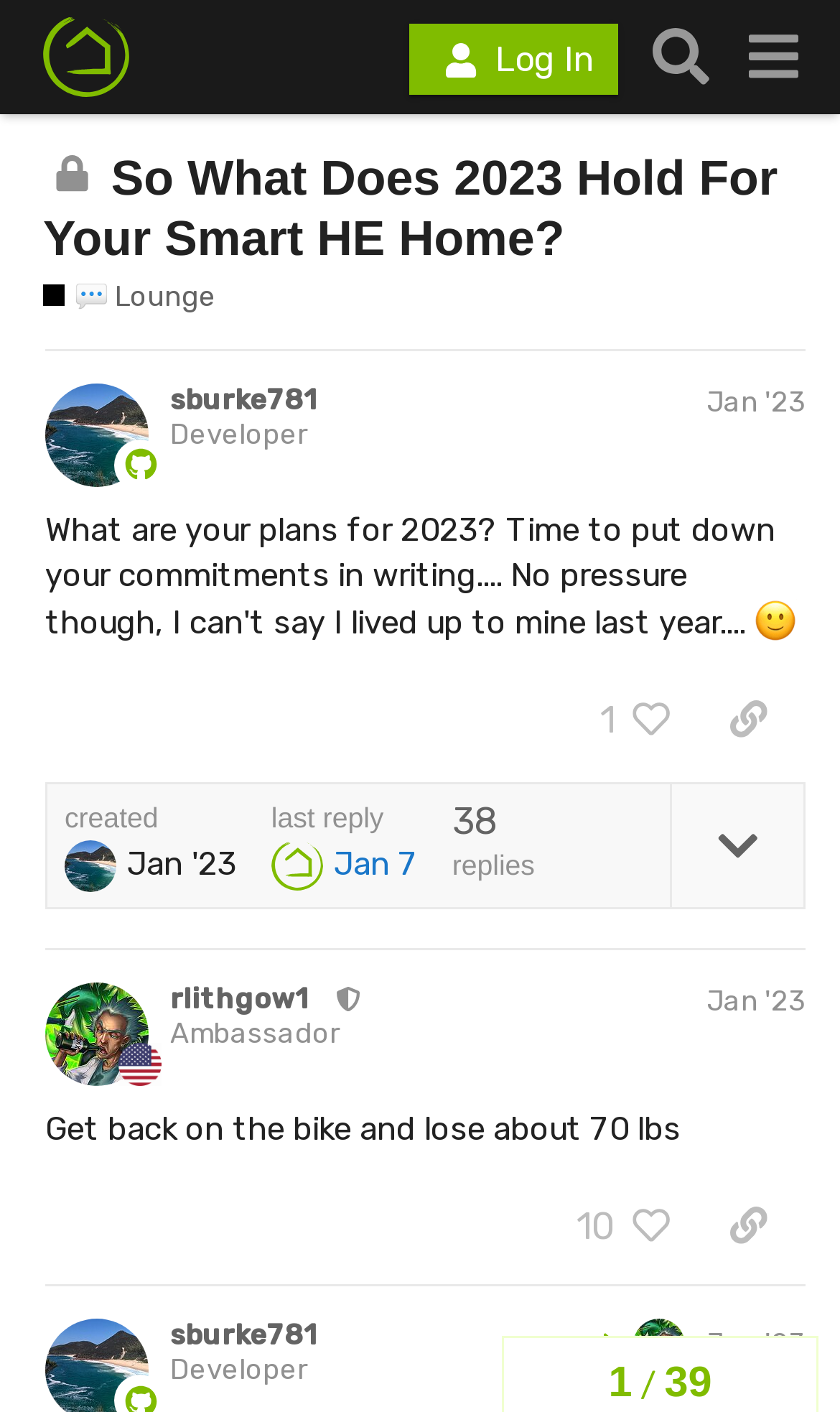Please identify the bounding box coordinates of the element that needs to be clicked to perform the following instruction: "View the post by sburke781".

[0.054, 0.247, 0.959, 0.671]